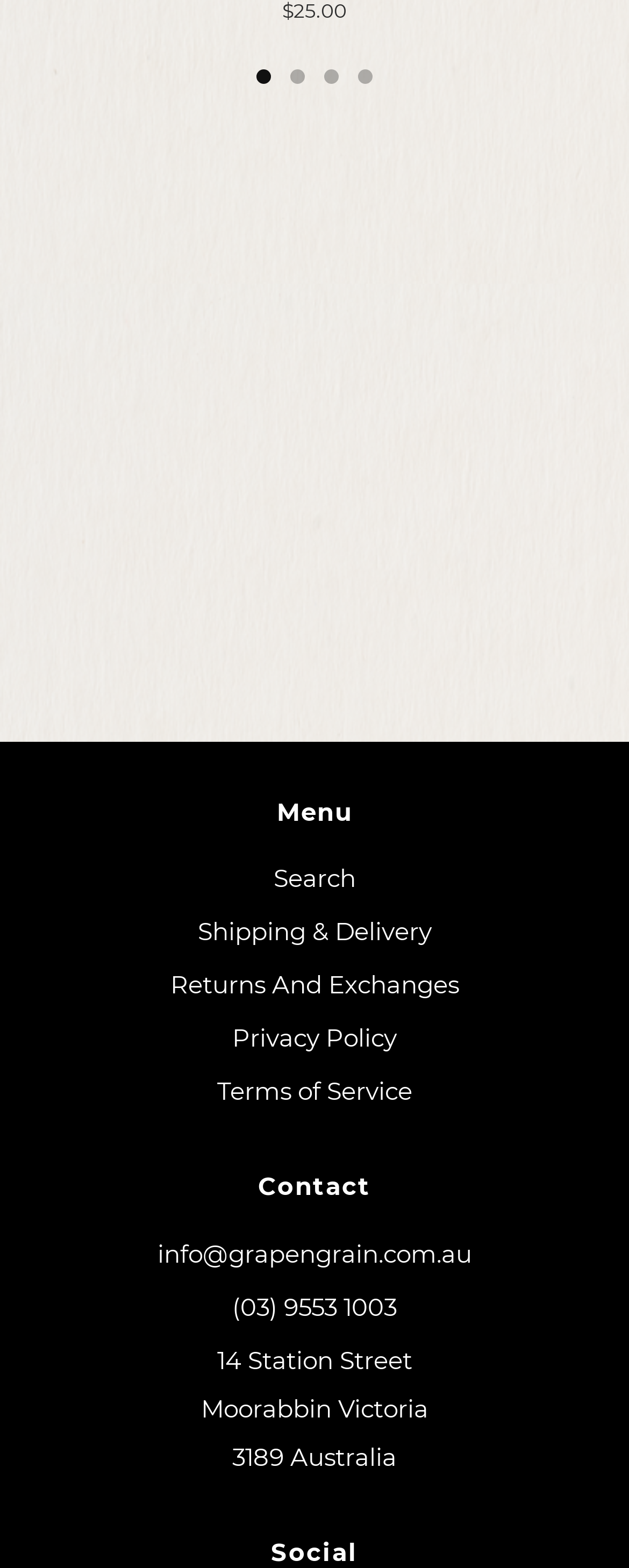Based on the visual content of the image, answer the question thoroughly: What is the purpose of the newsletter section?

The newsletter section is likely used to collect email addresses from users who want to stay informed about the website's updates, promotions, and exclusive deals. The section includes a heading 'NEWSLETTER', a description 'Sign up to stay in the loop. Receive updates, access to exclusive deals, and more.', and a form to input an email address and subscribe.